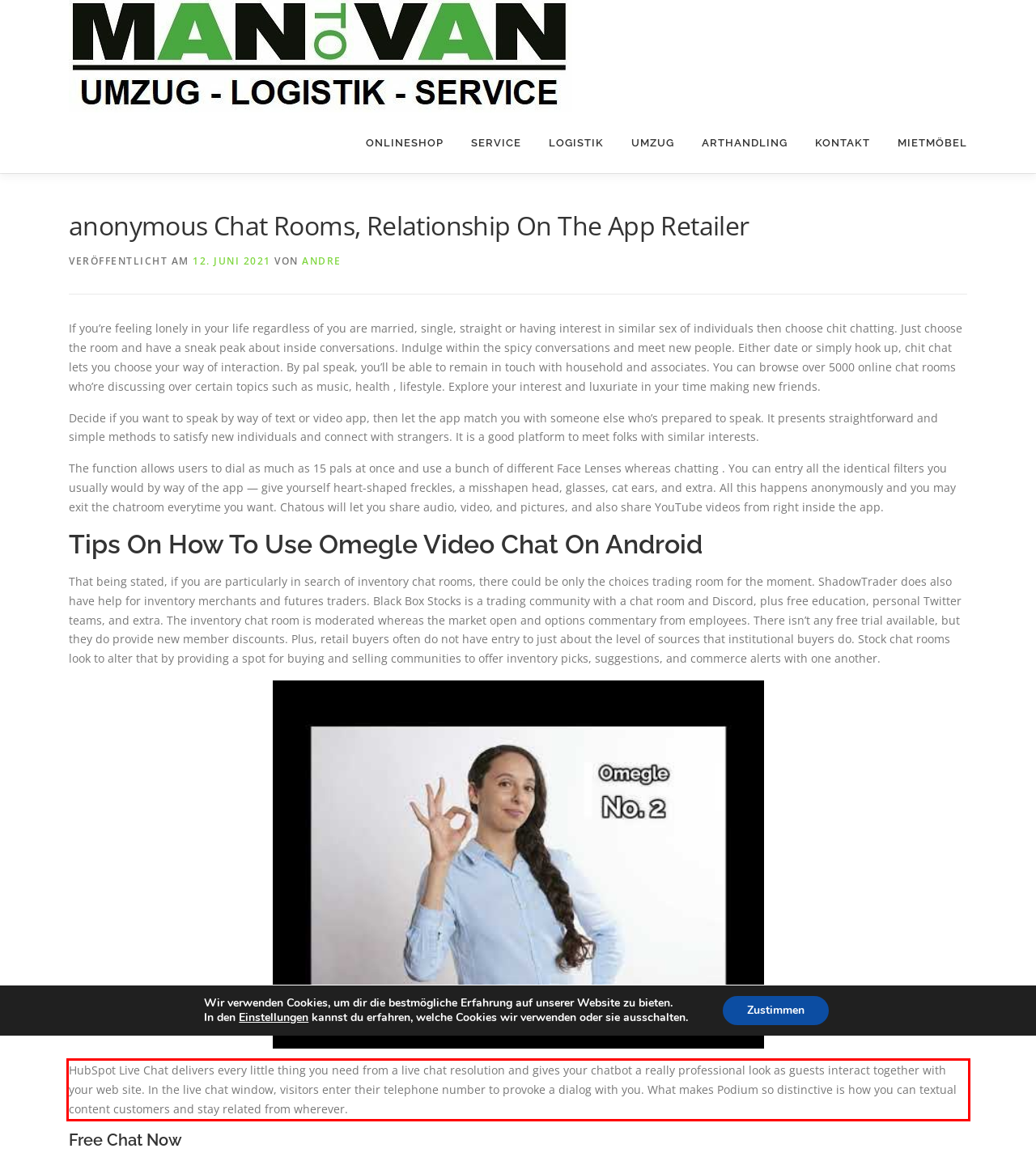Locate the red bounding box in the provided webpage screenshot and use OCR to determine the text content inside it.

HubSpot Live Chat delivers every little thing you need from a live chat resolution and gives your chatbot a really professional look as guests interact together with your web site. In the live chat window, visitors enter their telephone number to provoke a dialog with you. What makes Podium so distinctive is how you can textual content customers and stay related from wherever.